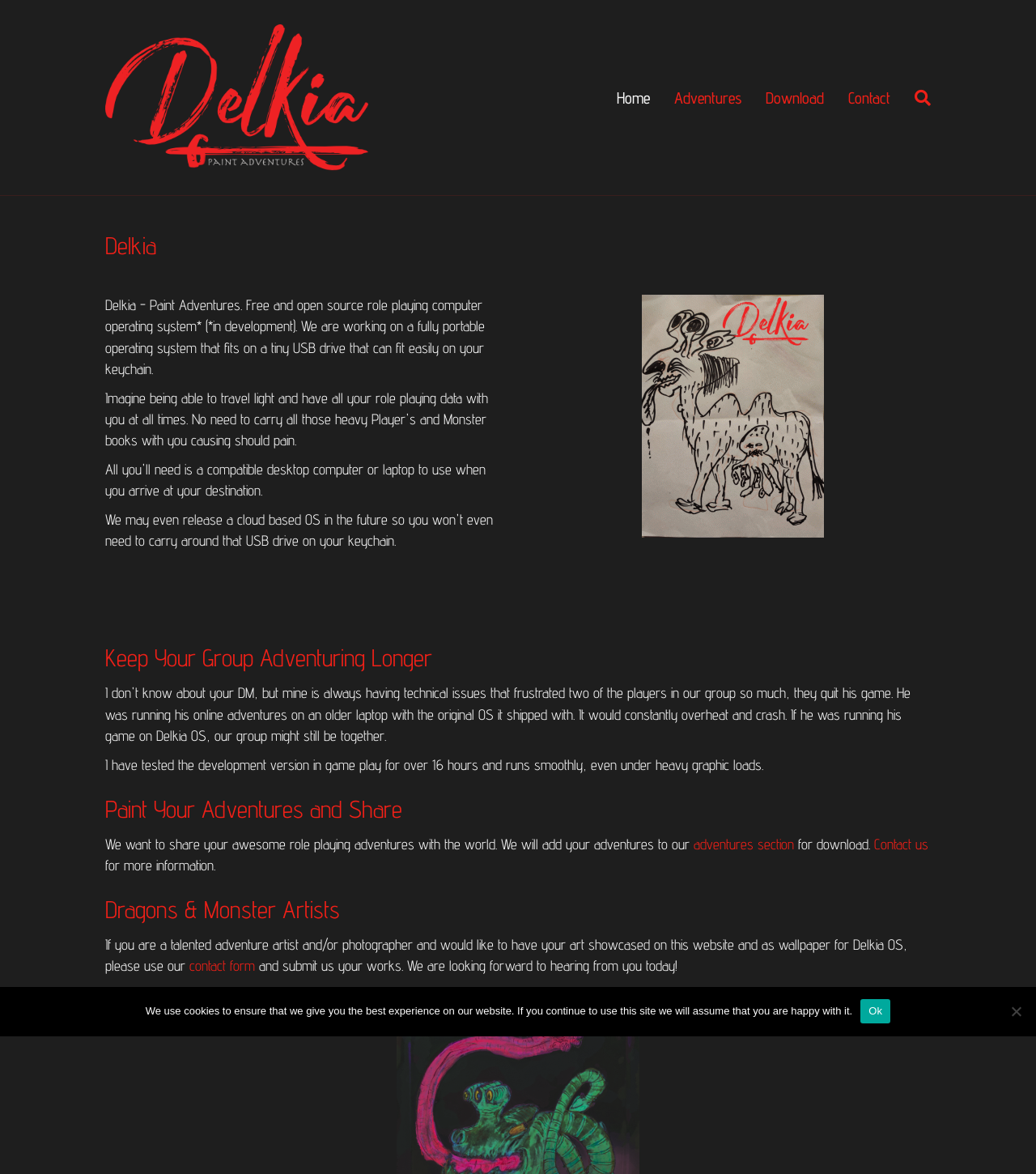Pinpoint the bounding box coordinates for the area that should be clicked to perform the following instruction: "Search for adventures".

[0.871, 0.067, 0.898, 0.099]